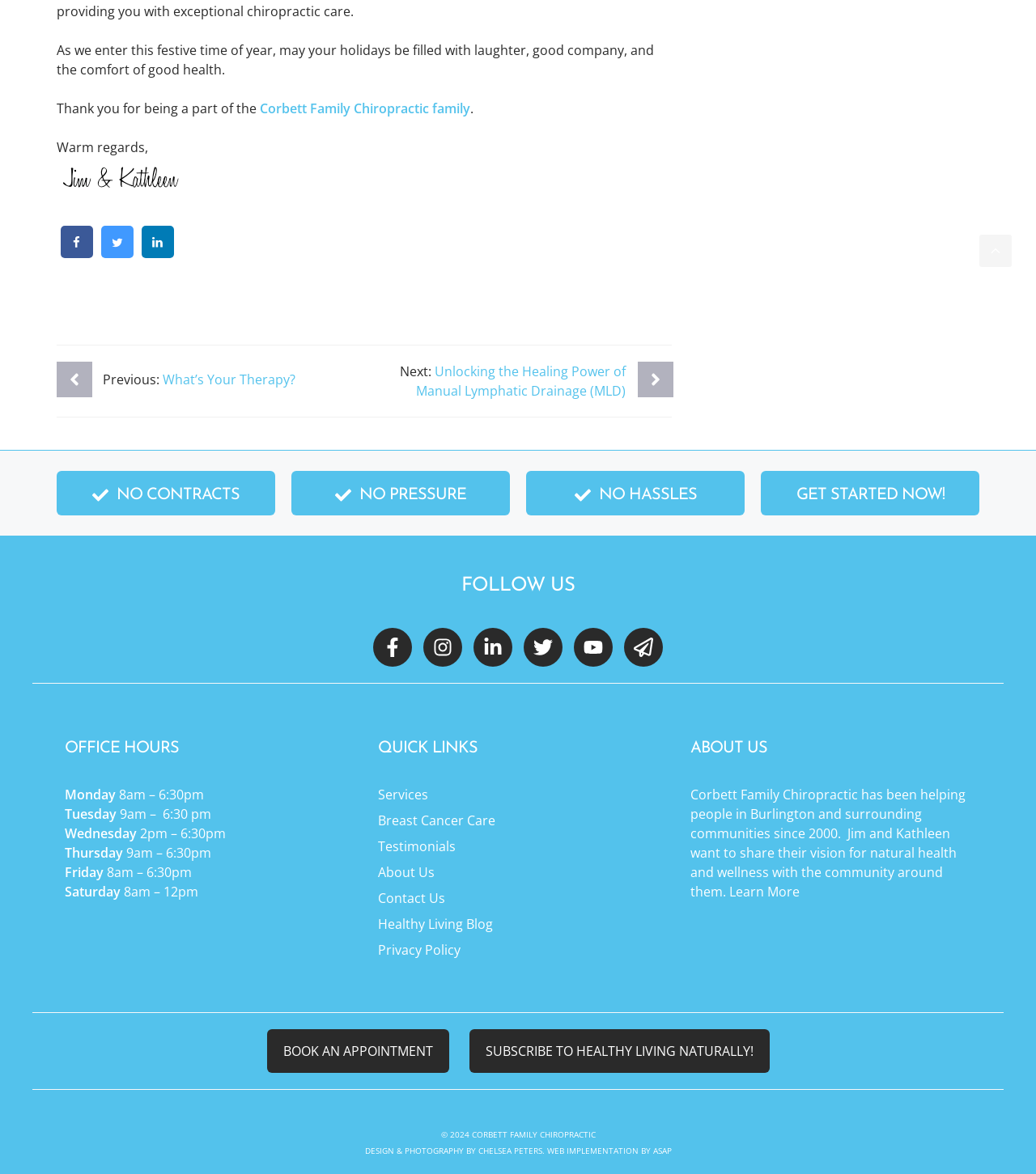What is the topic of the 'Breast Cancer Care' link?
Using the image, answer in one word or phrase.

Breast Cancer Care